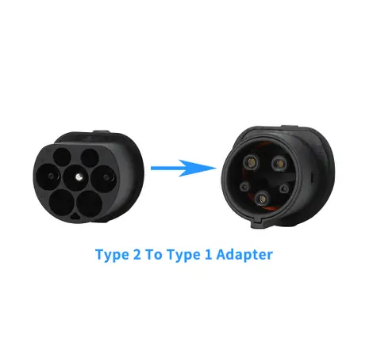What is the purpose of the arrow in the image?
Analyze the screenshot and provide a detailed answer to the question.

The arrow between the two connectors in the image indicates the conversion capability of the adapter, allowing users to connect Type 1 vehicles to Type 2 charging stations.